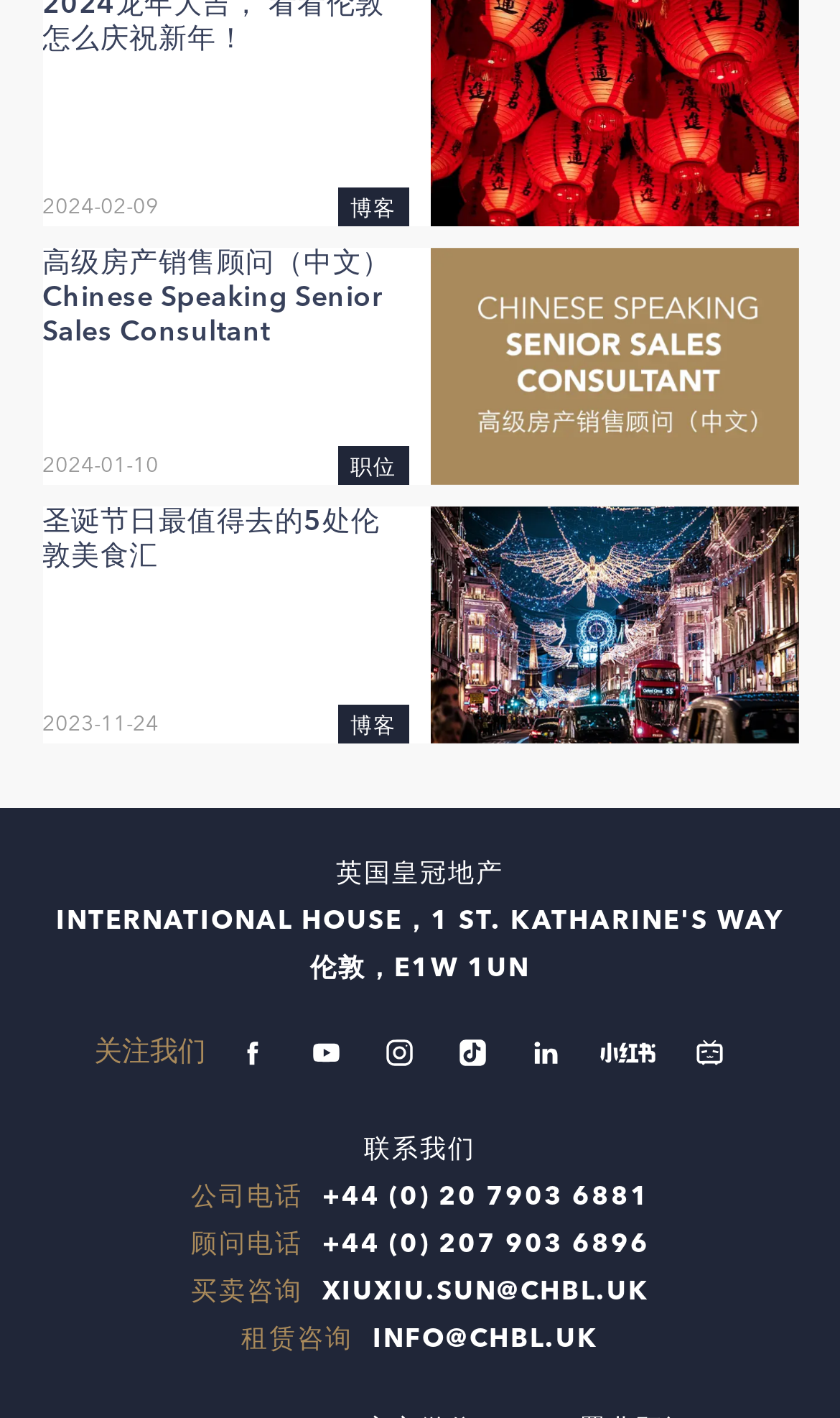Identify the bounding box coordinates for the region of the element that should be clicked to carry out the instruction: "Call company phone". The bounding box coordinates should be four float numbers between 0 and 1, i.e., [left, top, right, bottom].

[0.383, 0.835, 0.773, 0.853]